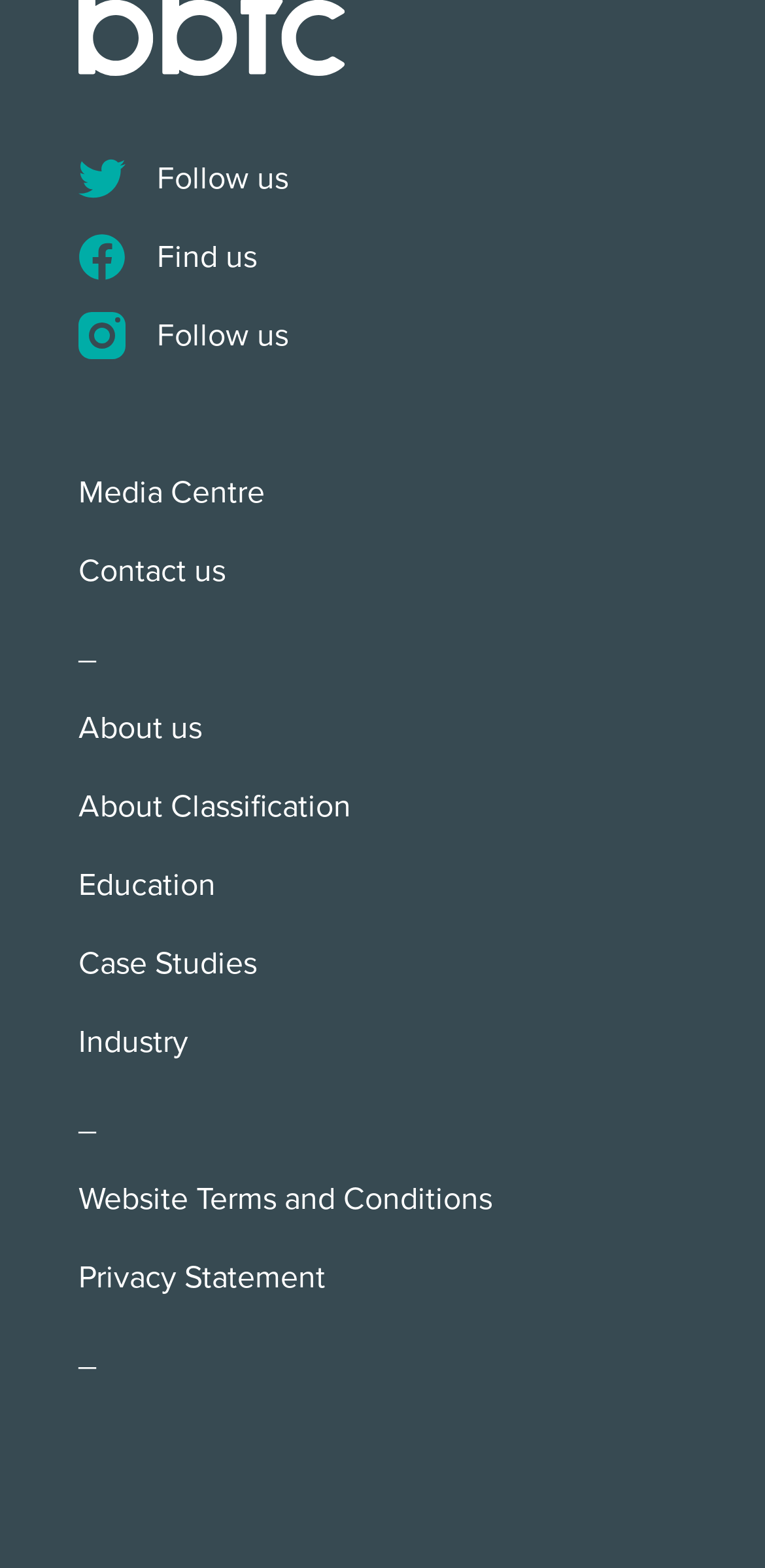Determine the bounding box coordinates for the HTML element mentioned in the following description: "parent_node: Follow us". The coordinates should be a list of four floats ranging from 0 to 1, represented as [left, top, right, bottom].

[0.103, 0.021, 0.451, 0.046]